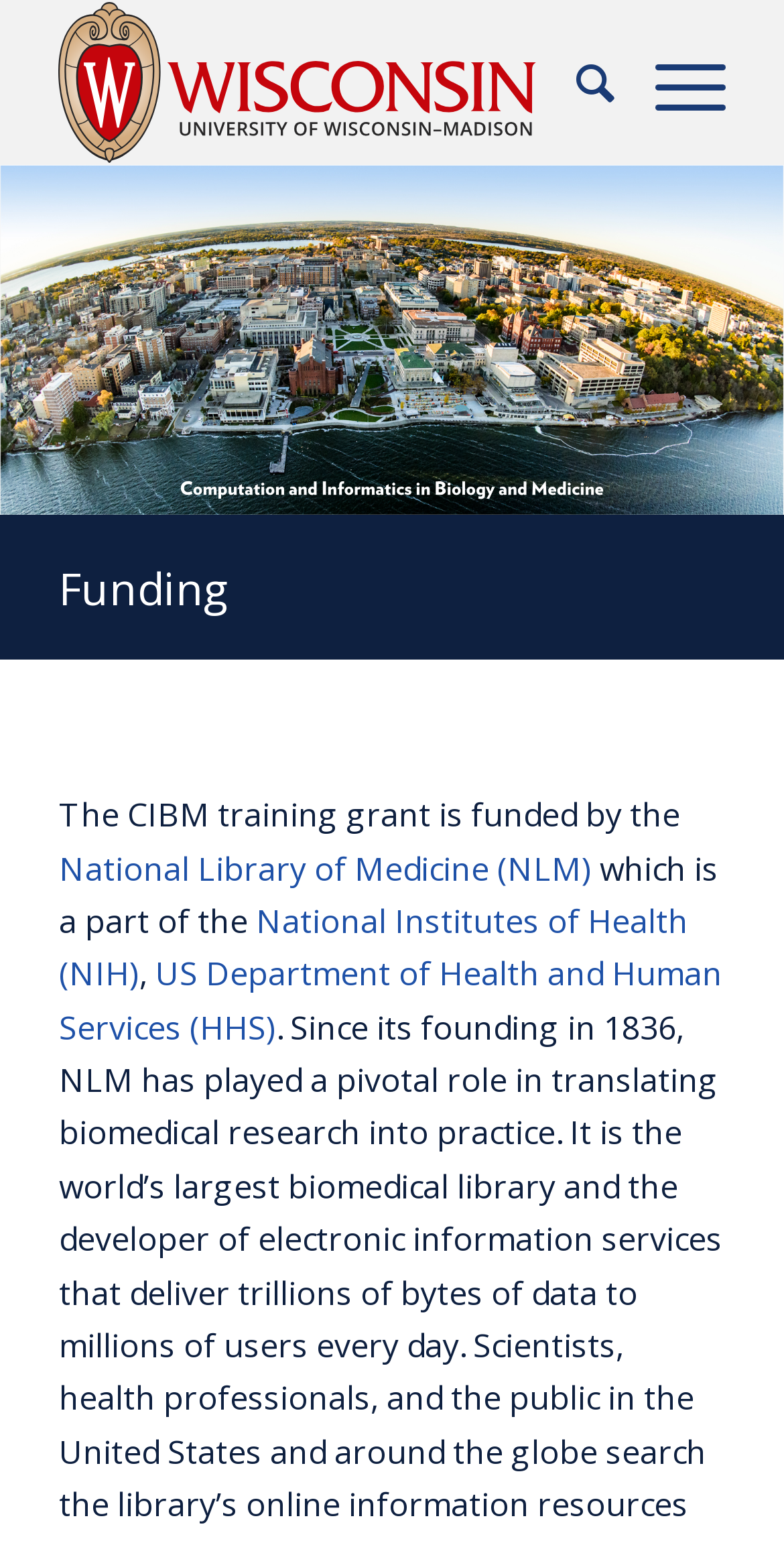Carefully examine the image and provide an in-depth answer to the question: What is the main topic of this webpage?

The webpage has a heading element with the text 'Funding' and the content below it describes the funding sources of the CIBM training grant, so the main topic of this webpage is funding.